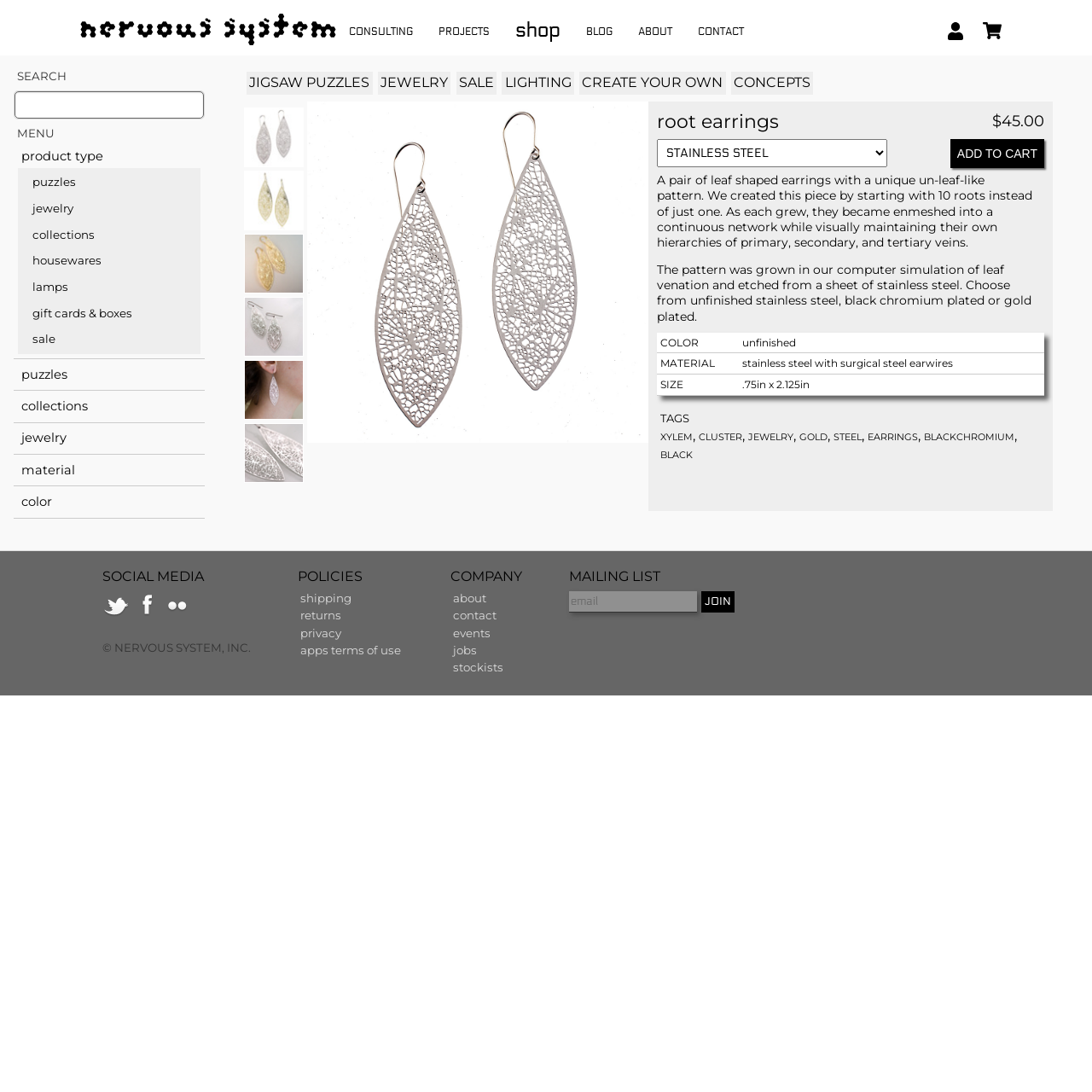Pinpoint the bounding box coordinates of the element you need to click to execute the following instruction: "Search for something". The bounding box should be represented by four float numbers between 0 and 1, in the format [left, top, right, bottom].

[0.016, 0.063, 0.18, 0.077]